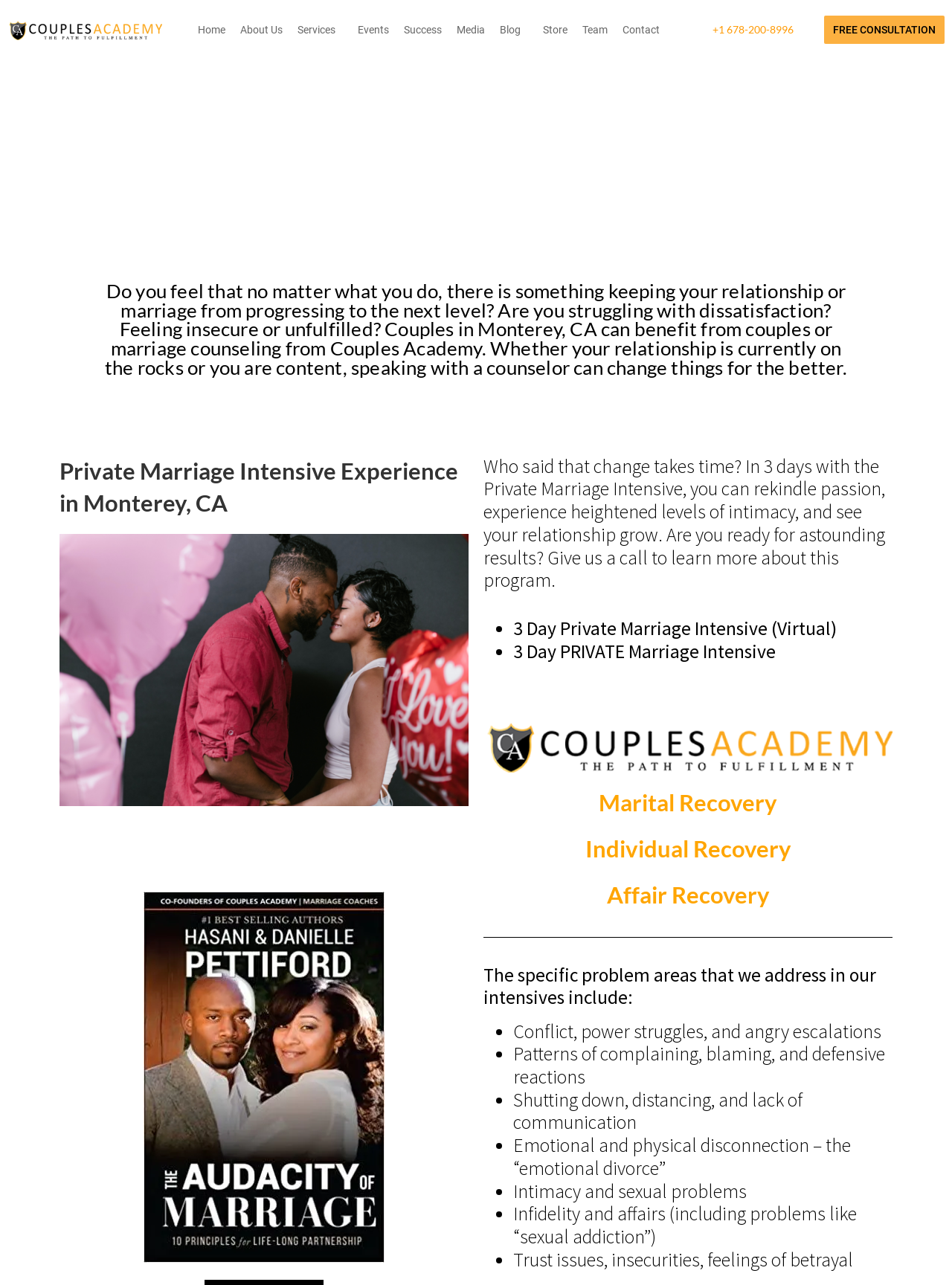Given the element description FREE CONSULTATION, specify the bounding box coordinates of the corresponding UI element in the format (top-left x, top-left y, bottom-right x, bottom-right y). All values must be between 0 and 1.

[0.866, 0.012, 0.992, 0.034]